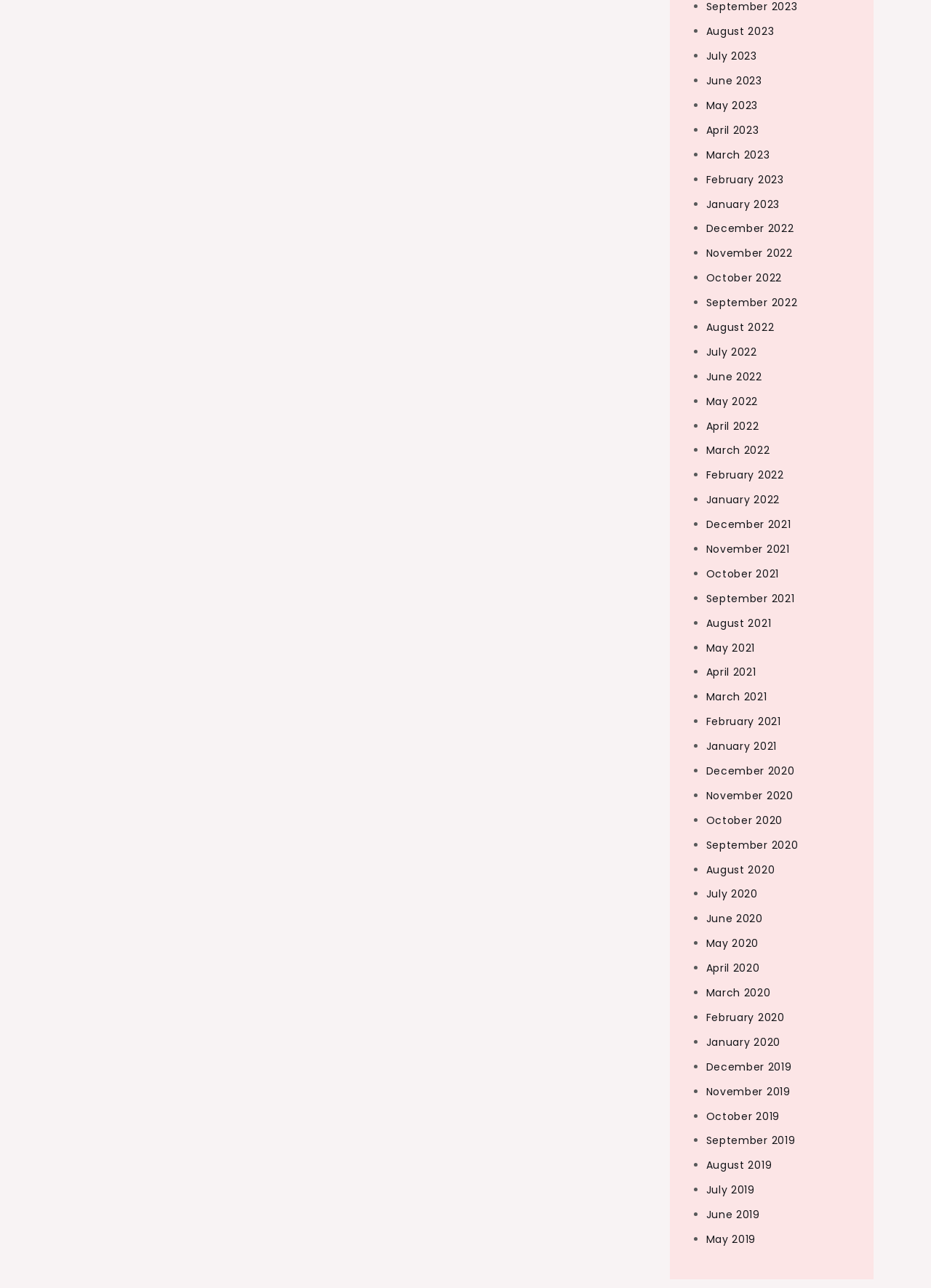Please identify the bounding box coordinates of the region to click in order to complete the task: "View July 2022". The coordinates must be four float numbers between 0 and 1, specified as [left, top, right, bottom].

[0.758, 0.268, 0.813, 0.279]